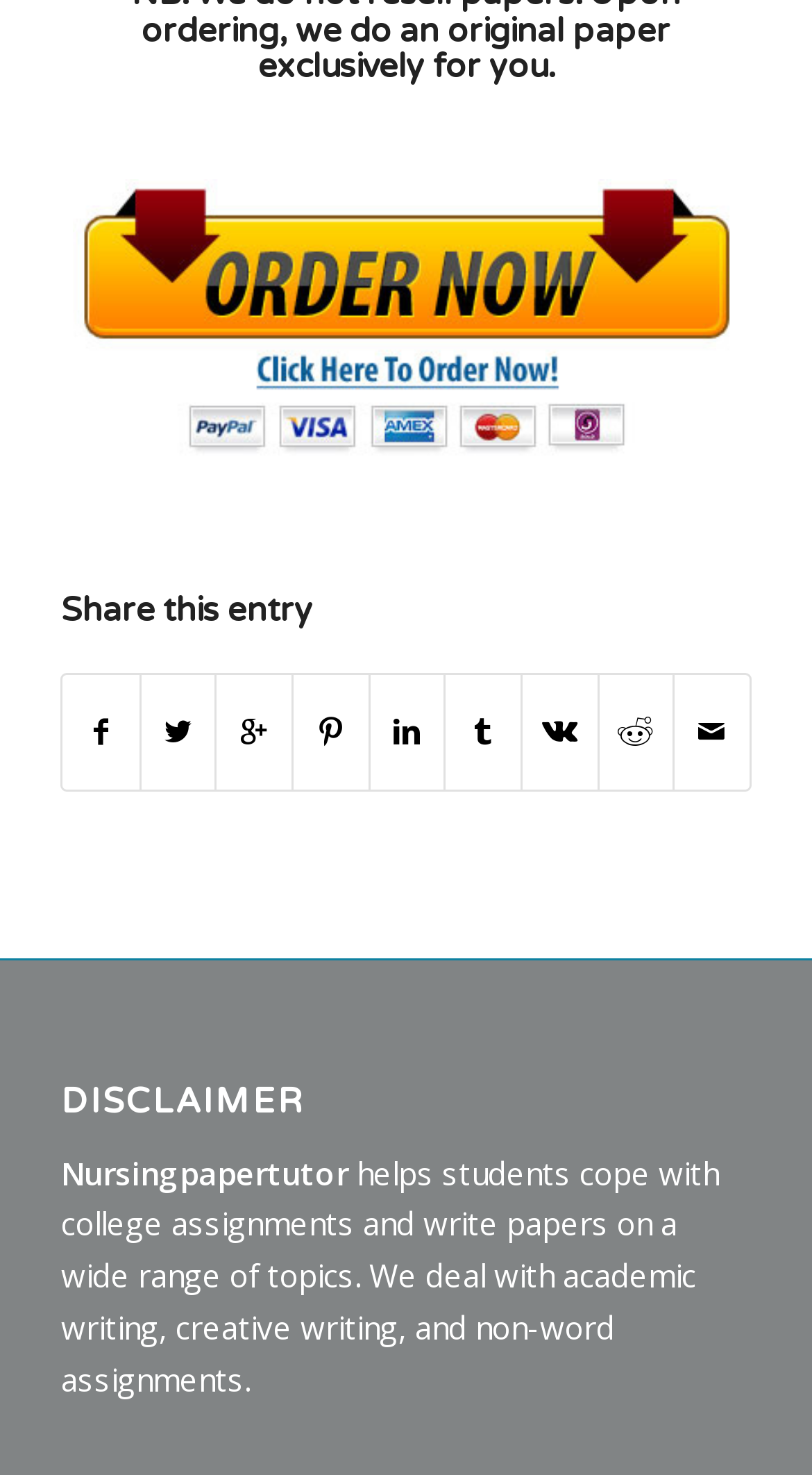Find the coordinates for the bounding box of the element with this description: "Share on Reddit".

[0.737, 0.458, 0.829, 0.535]